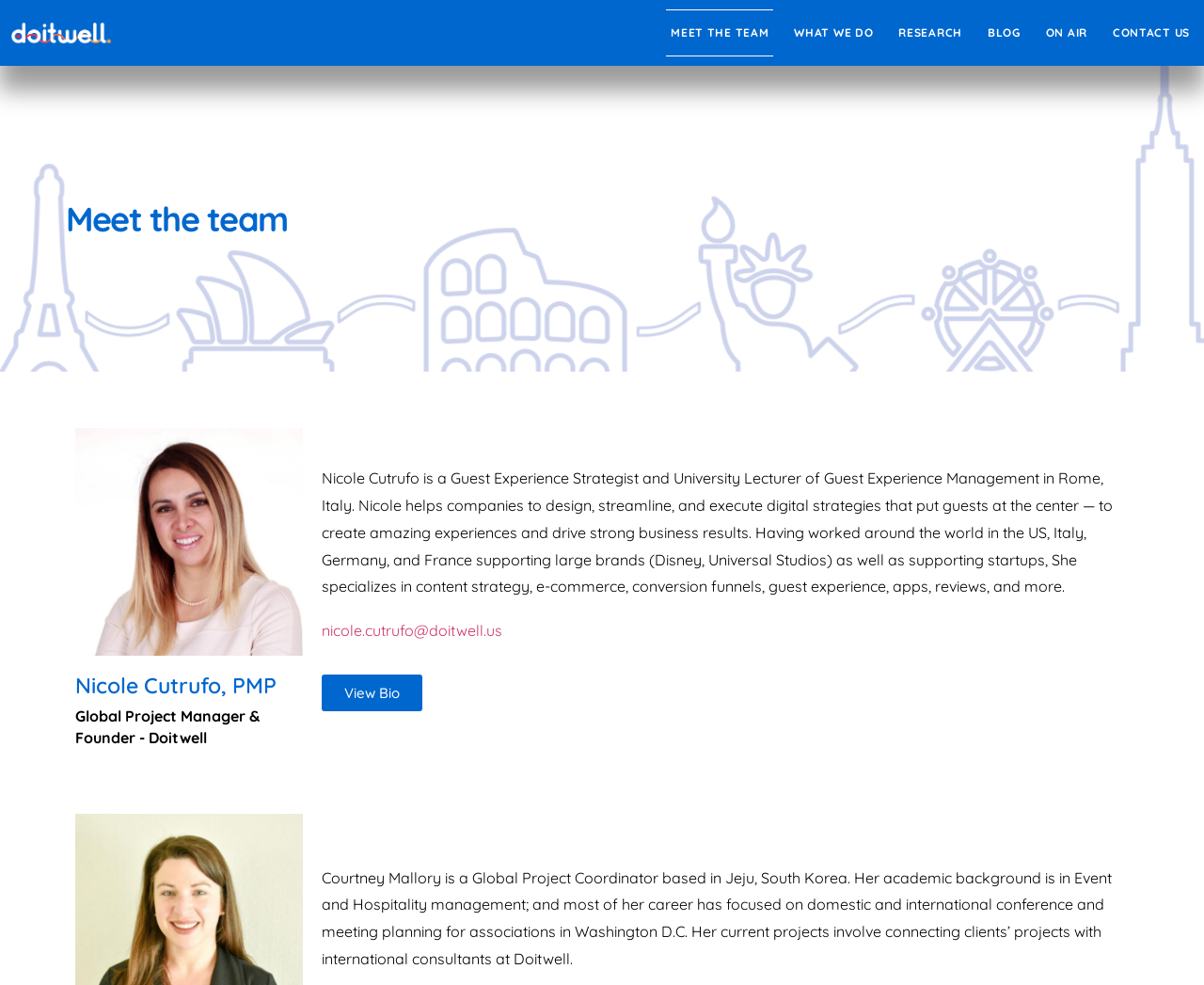Show the bounding box coordinates of the region that should be clicked to follow the instruction: "Meet the team."

[0.553, 0.01, 0.642, 0.057]